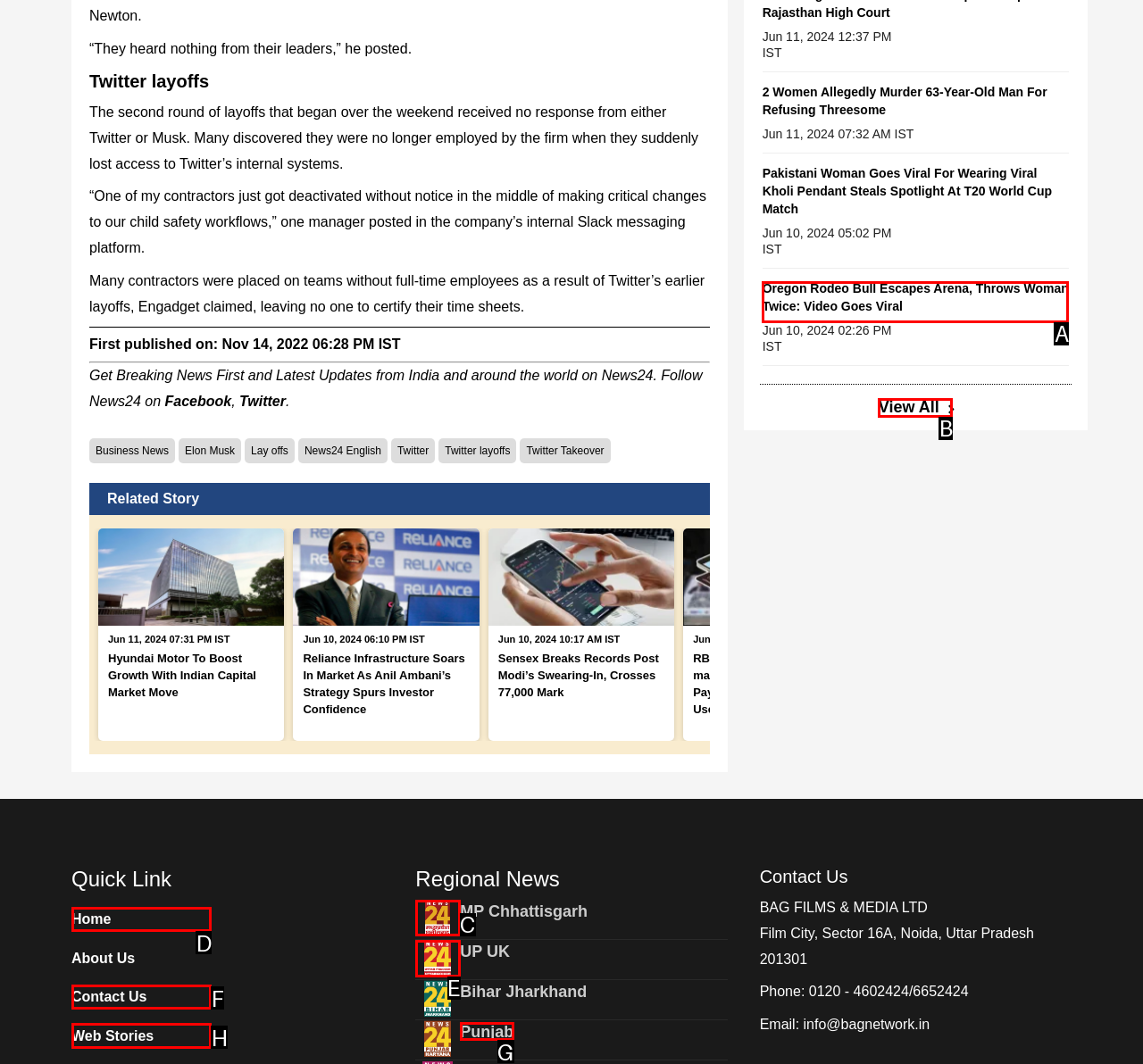From the options presented, which lettered element matches this description: alt="News"
Reply solely with the letter of the matching option.

C